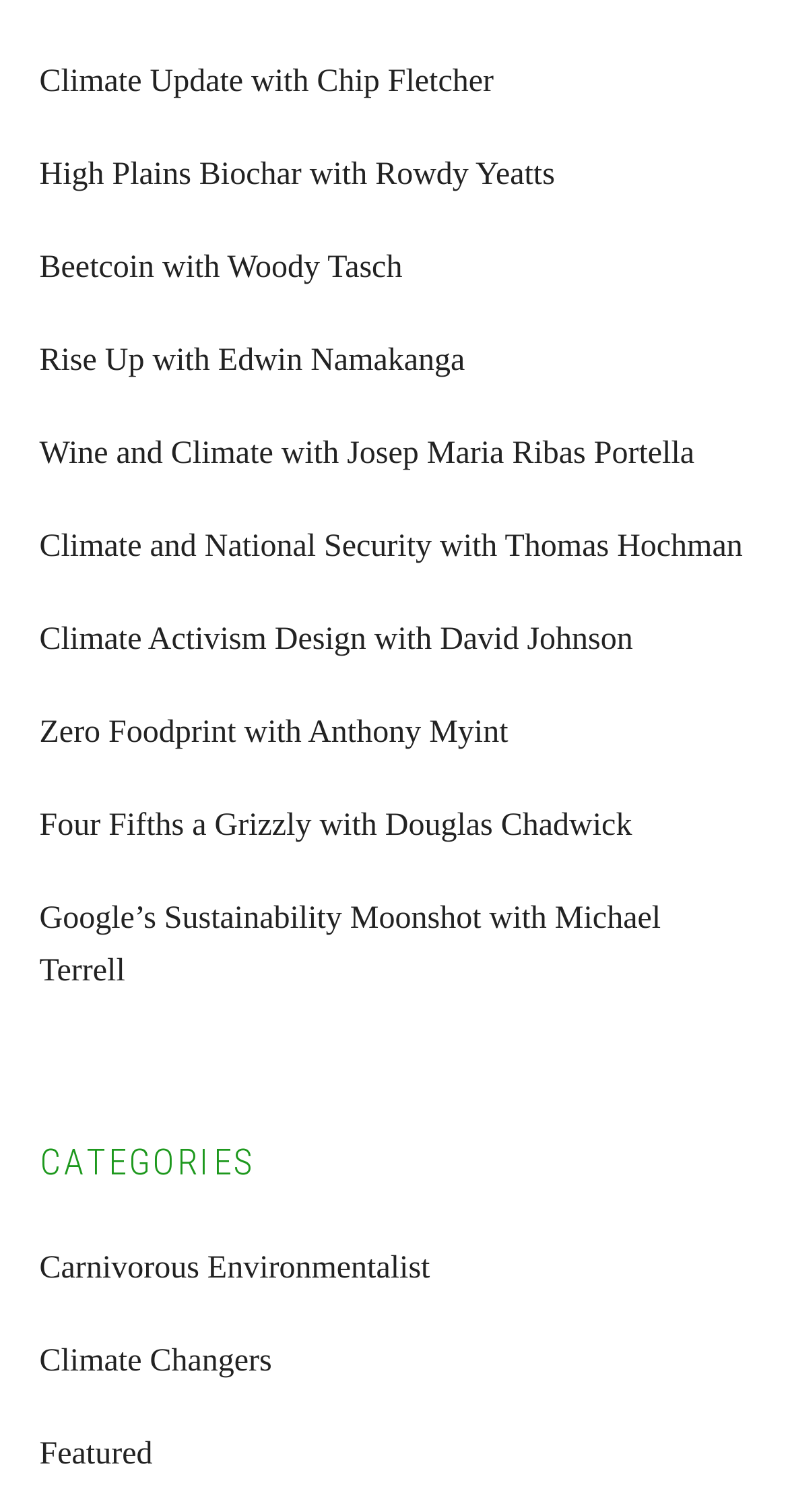Who is the person associated with the link 'Wine and Climate'?
Look at the webpage screenshot and answer the question with a detailed explanation.

The link 'Wine and Climate with Josep Maria Ribas Portella' suggests that Josep Maria Ribas Portella is the person associated with the topic of Wine and Climate.